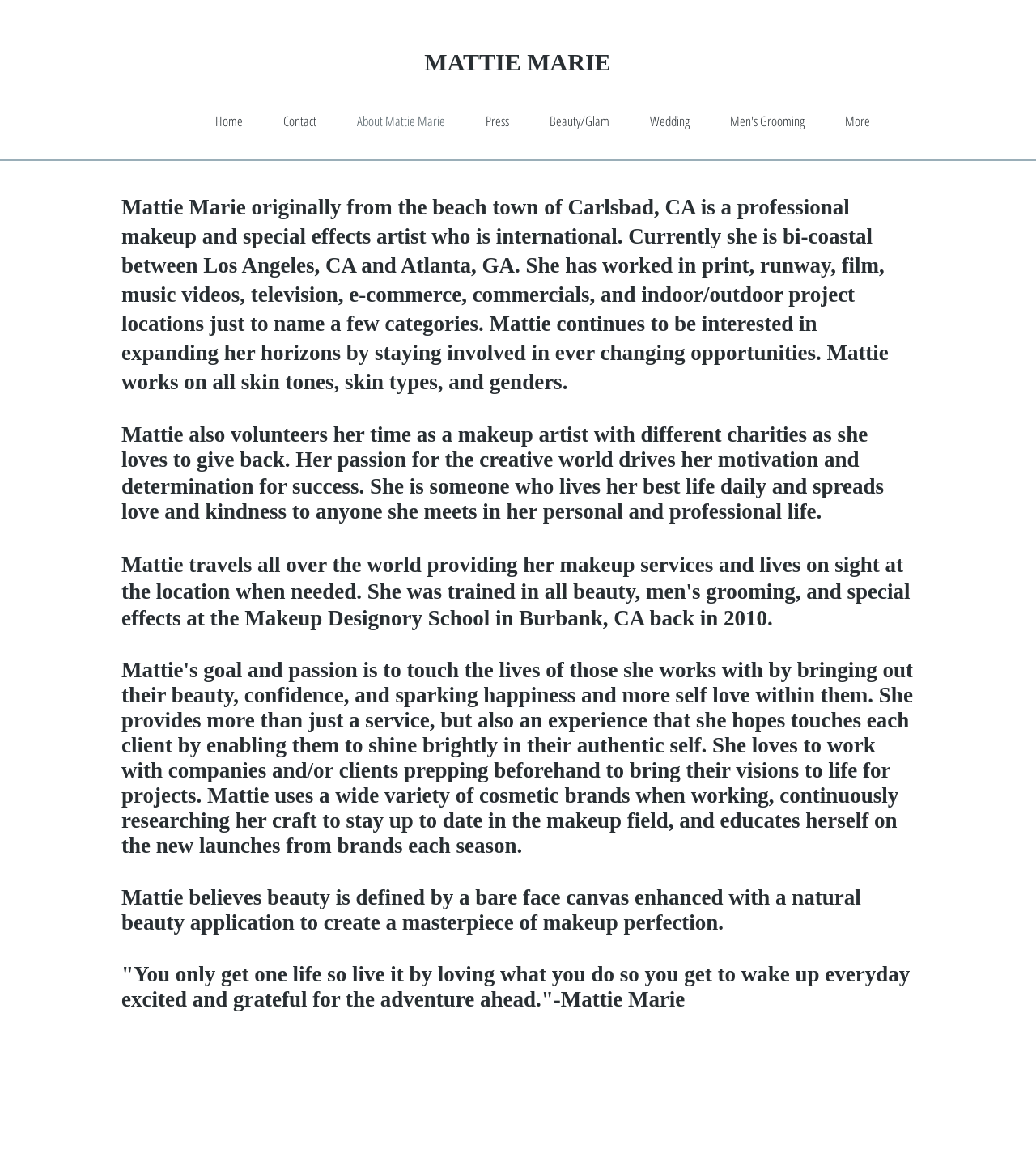Describe every aspect of the webpage in a detailed manner.

The webpage is about Mattie Marie, a professional makeup and special effects artist. At the top of the page, there is a large heading "MATTIE MARIE" with a link to the same text. Below this, there is a navigation menu with links to different sections of the website, including "Home", "Contact", "About Mattie Marie", "Press", "Beauty/Glam", "Wedding", "Men's Grooming", and "More".

The main content of the page is a biography of Mattie Marie, which is divided into several paragraphs. The first paragraph describes her background, including her hometown and her experience working in various industries such as print, runway, film, and television. The second paragraph mentions her volunteer work with charities and her passion for the creative world.

The third paragraph is broken up into three separate sections, with the text "She is someone who" in the middle. The fourth paragraph describes Mattie's philosophy on beauty, stating that it is defined by a natural beauty application that enhances a bare face canvas.

The final paragraph is a quote from Mattie Marie, encouraging readers to live their lives to the fullest and be excited for the adventure ahead. At the bottom of the page, there is a Wix Chat iframe, which is a chat window that allows visitors to interact with the website owner.

Overall, the webpage is a personal and professional biography of Mattie Marie, showcasing her experience, skills, and personality.